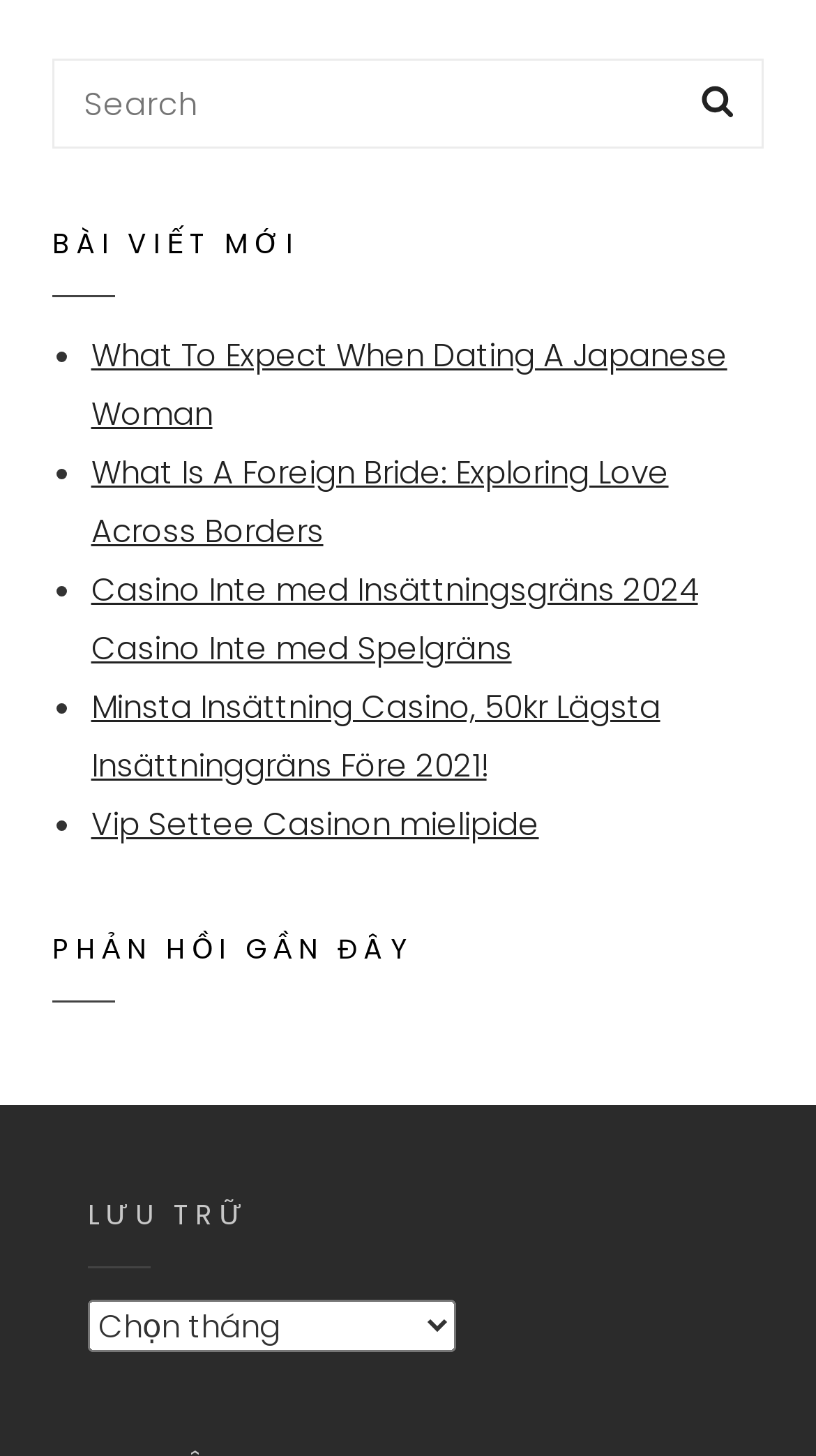Locate the bounding box of the UI element defined by this description: "Vip Settee Casinon mielipide". The coordinates should be given as four float numbers between 0 and 1, formatted as [left, top, right, bottom].

[0.112, 0.55, 0.66, 0.581]